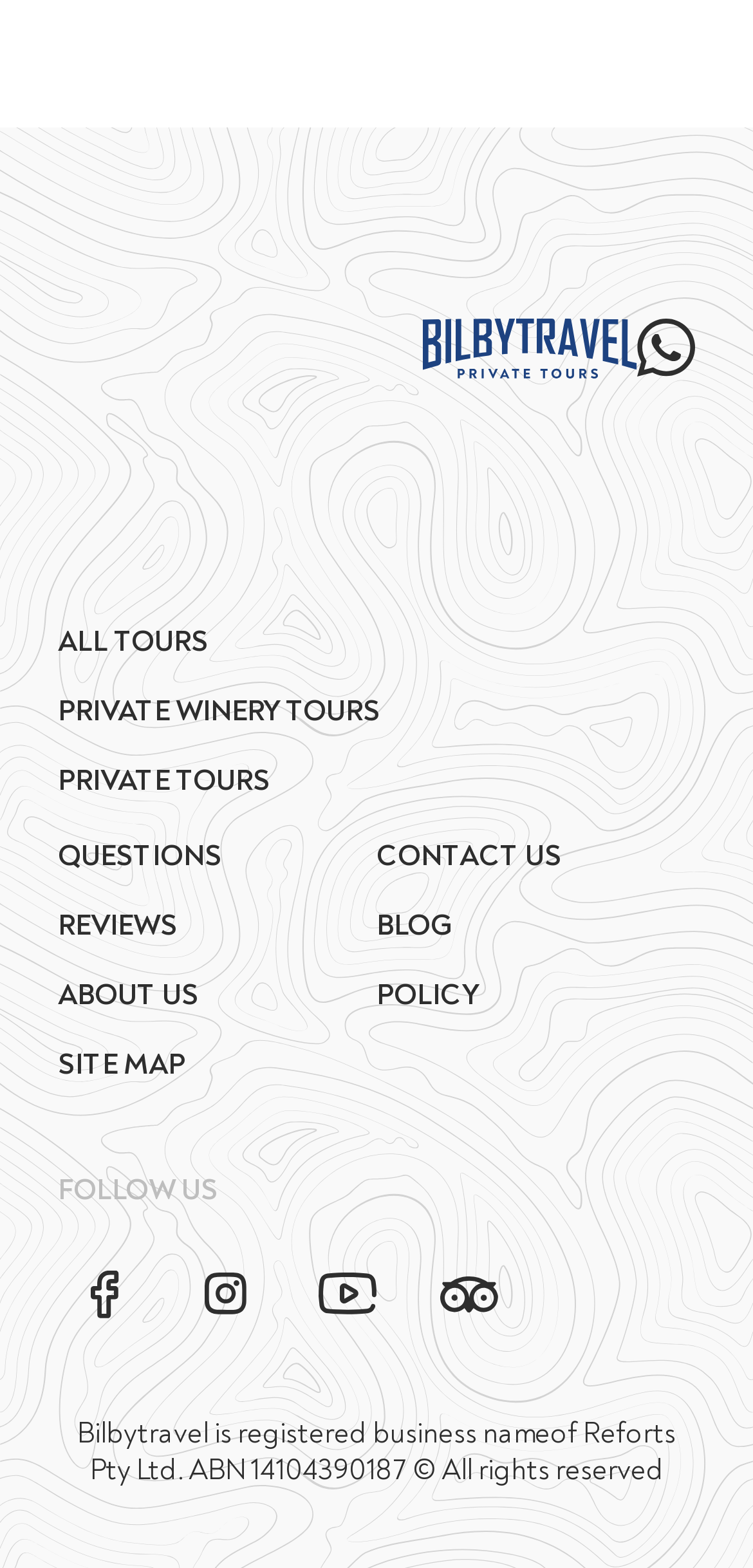Please answer the following question as detailed as possible based on the image: 
How many types of tours are mentioned?

There are three types of tours mentioned on the webpage, which are 'ALL TOURS', 'PRIVATE WINERY TOURS', and 'PRIVATE TOURS', each with its own link.